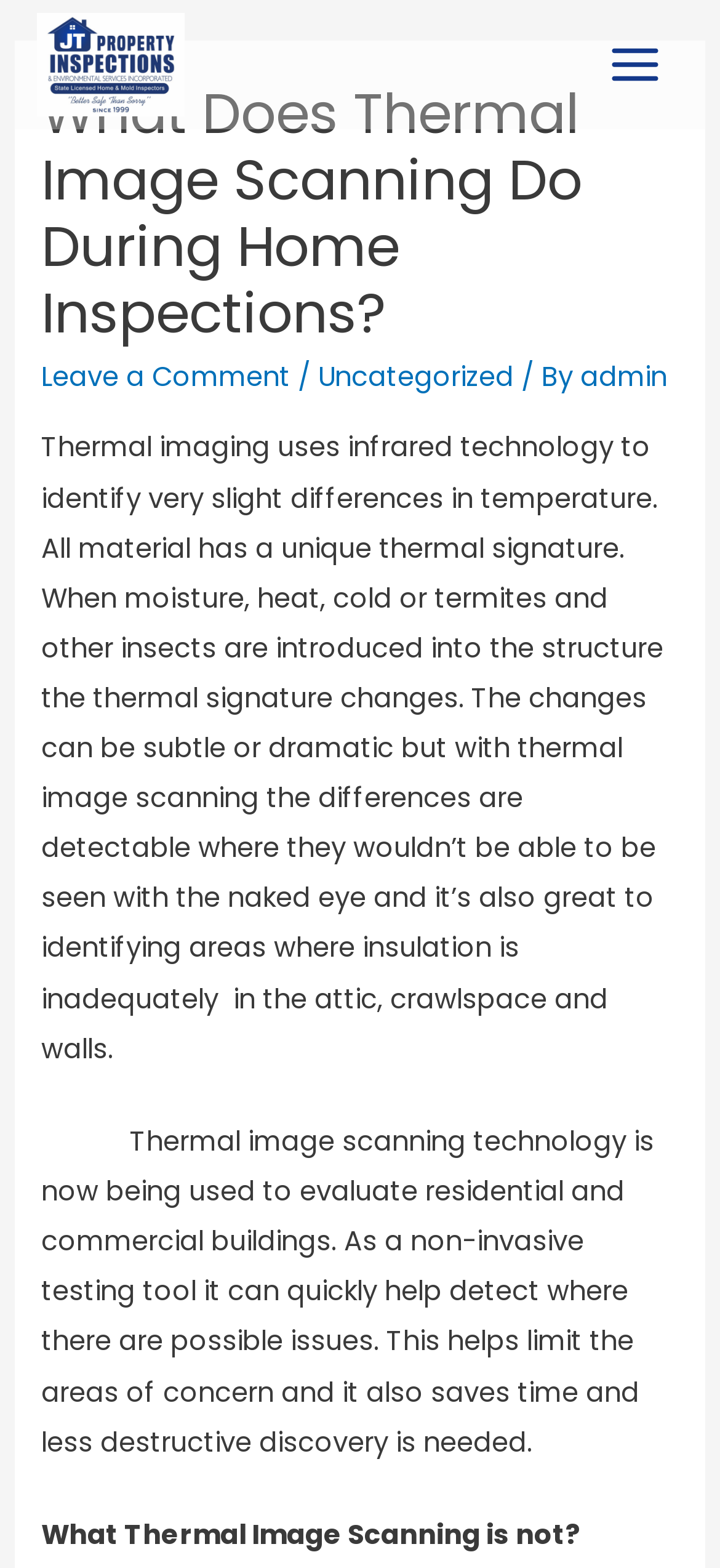What can thermal image scanning detect?
Based on the screenshot, answer the question with a single word or phrase.

Moisture, heat, cold, termites